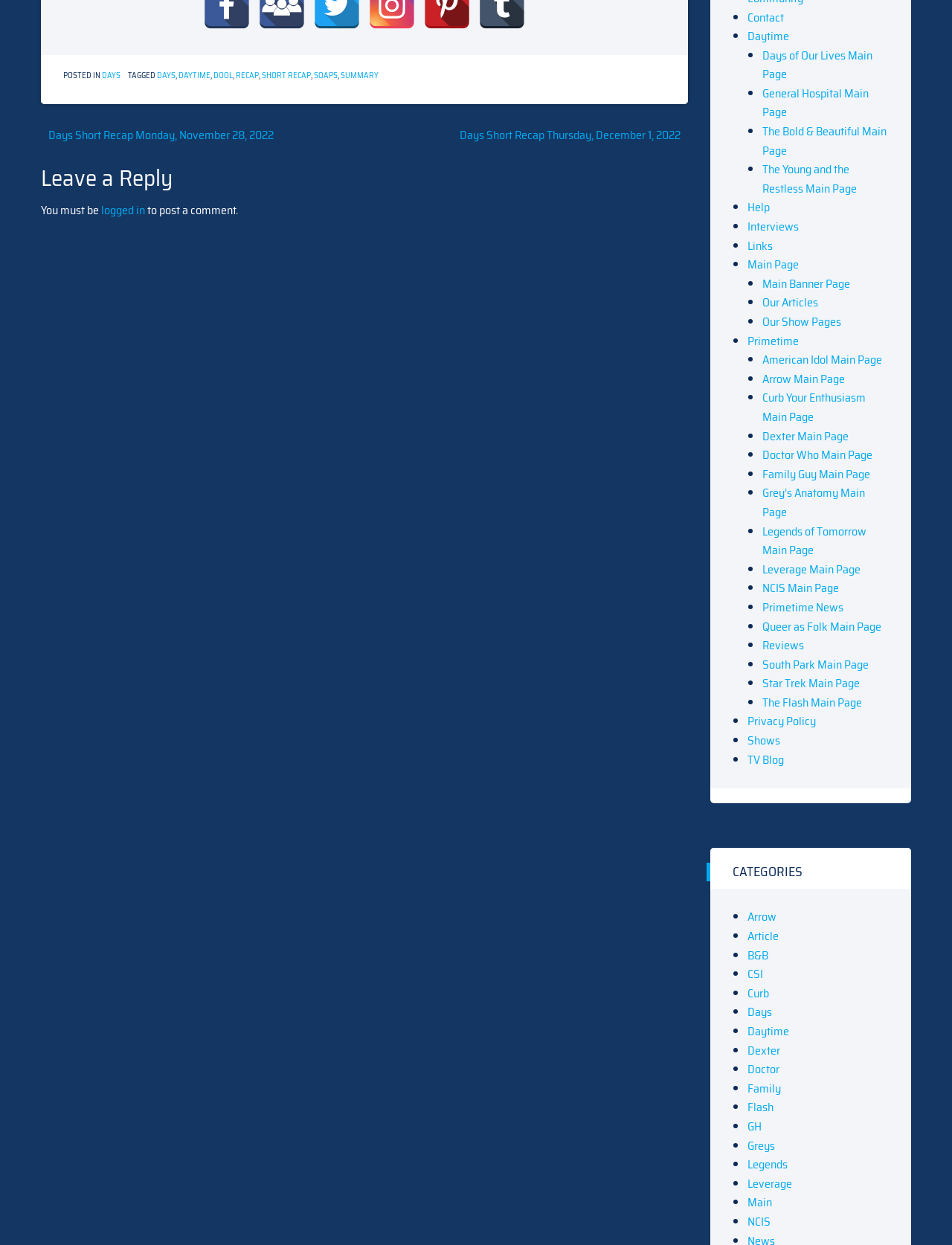What type of content is available on this webpage? Based on the image, give a response in one word or a short phrase.

Soap opera recaps and news